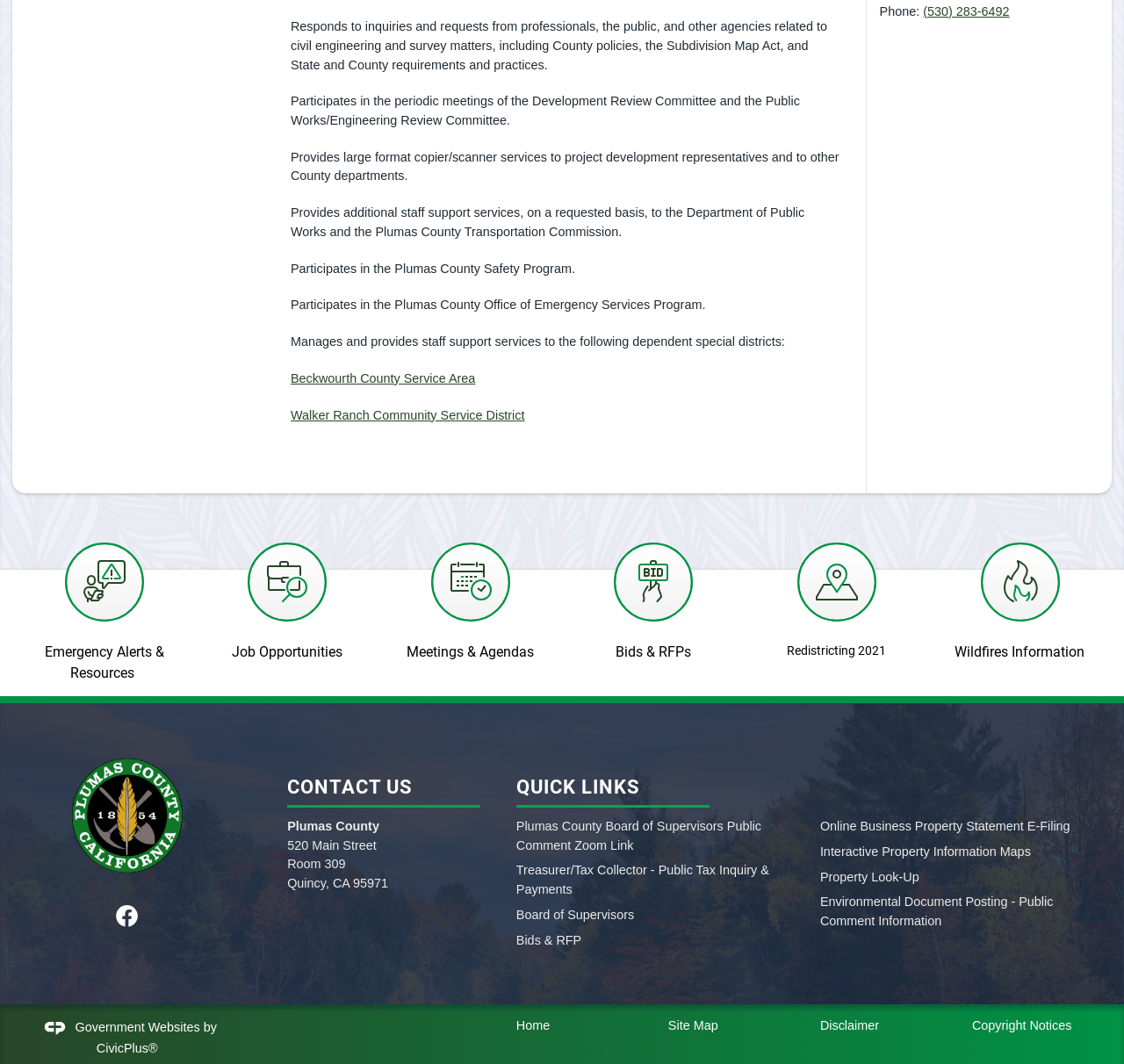Refer to the image and provide a thorough answer to this question:
What is the phone number of the department?

The phone number is listed in the contact information section of the webpage, along with the address and other details.